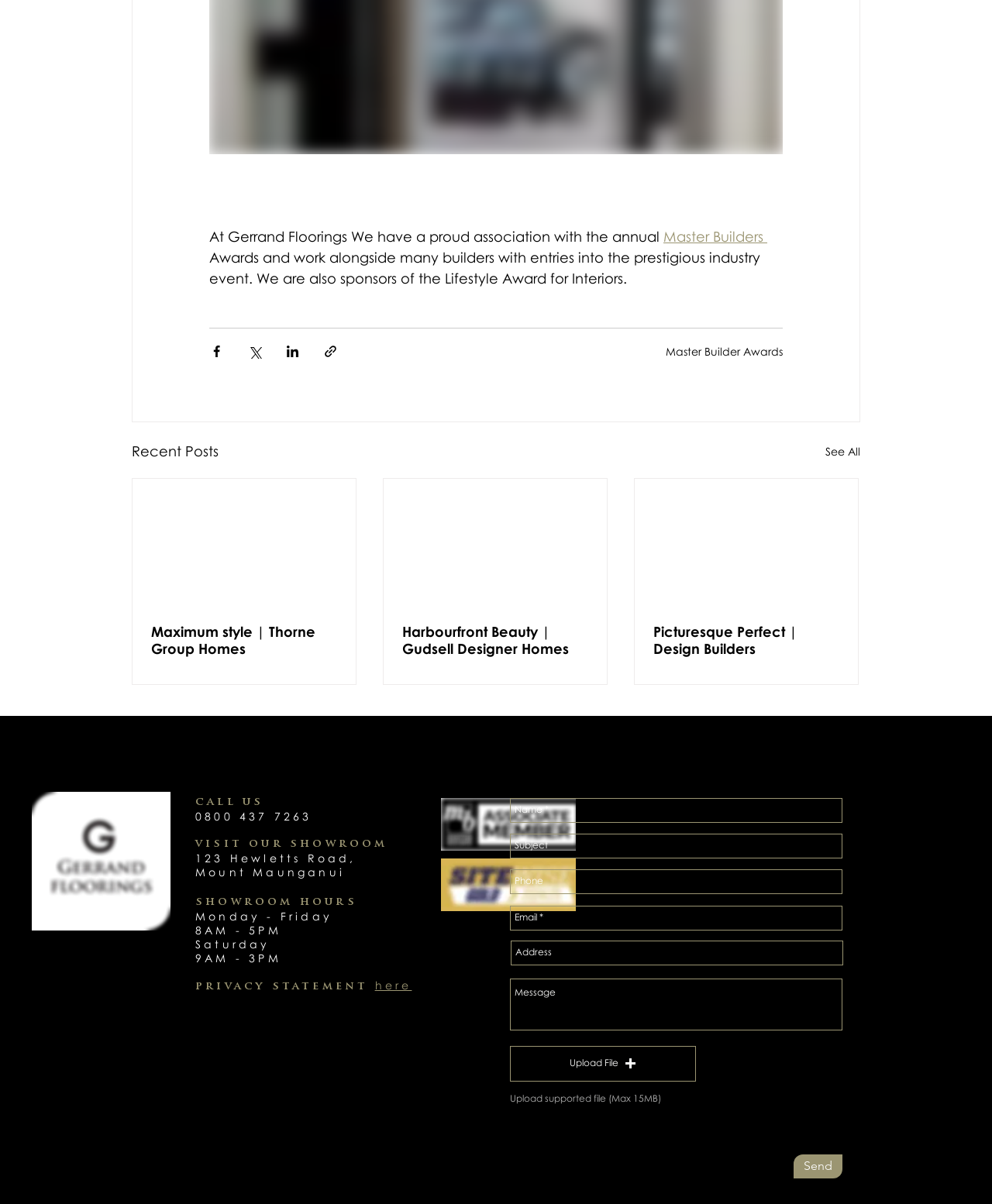Provide a one-word or brief phrase answer to the question:
What is the purpose of the 'Recent Posts' section?

To display recent posts